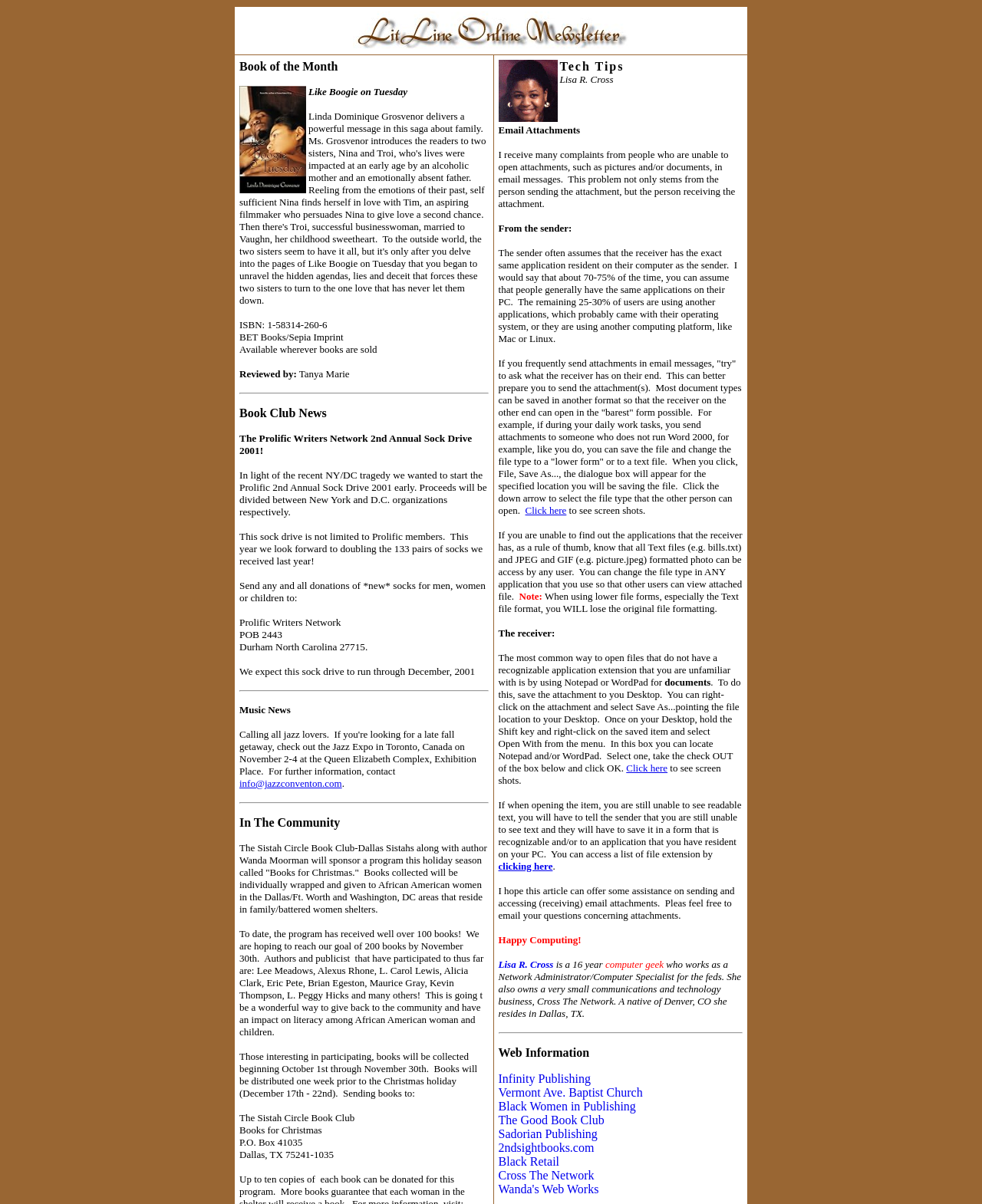Determine the bounding box coordinates of the UI element that matches the following description: "The Good Book Club". The coordinates should be four float numbers between 0 and 1 in the format [left, top, right, bottom].

[0.507, 0.925, 0.622, 0.936]